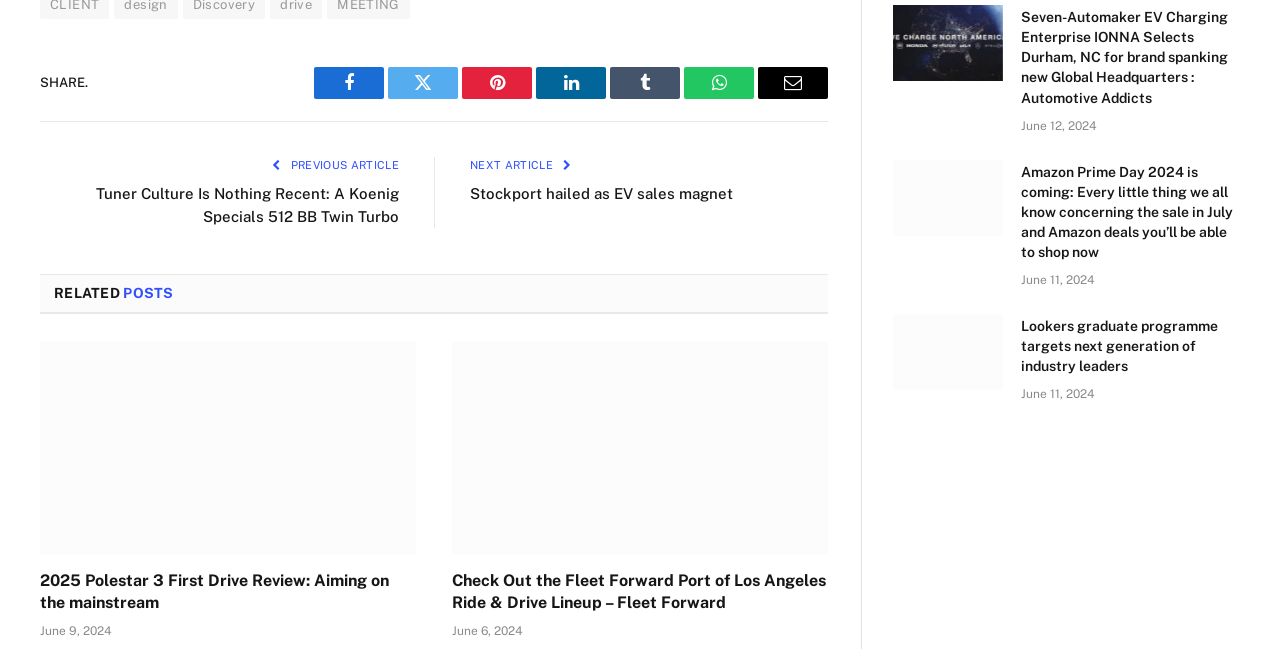Give the bounding box coordinates for this UI element: "Email". The coordinates should be four float numbers between 0 and 1, arranged as [left, top, right, bottom].

[0.592, 0.103, 0.647, 0.152]